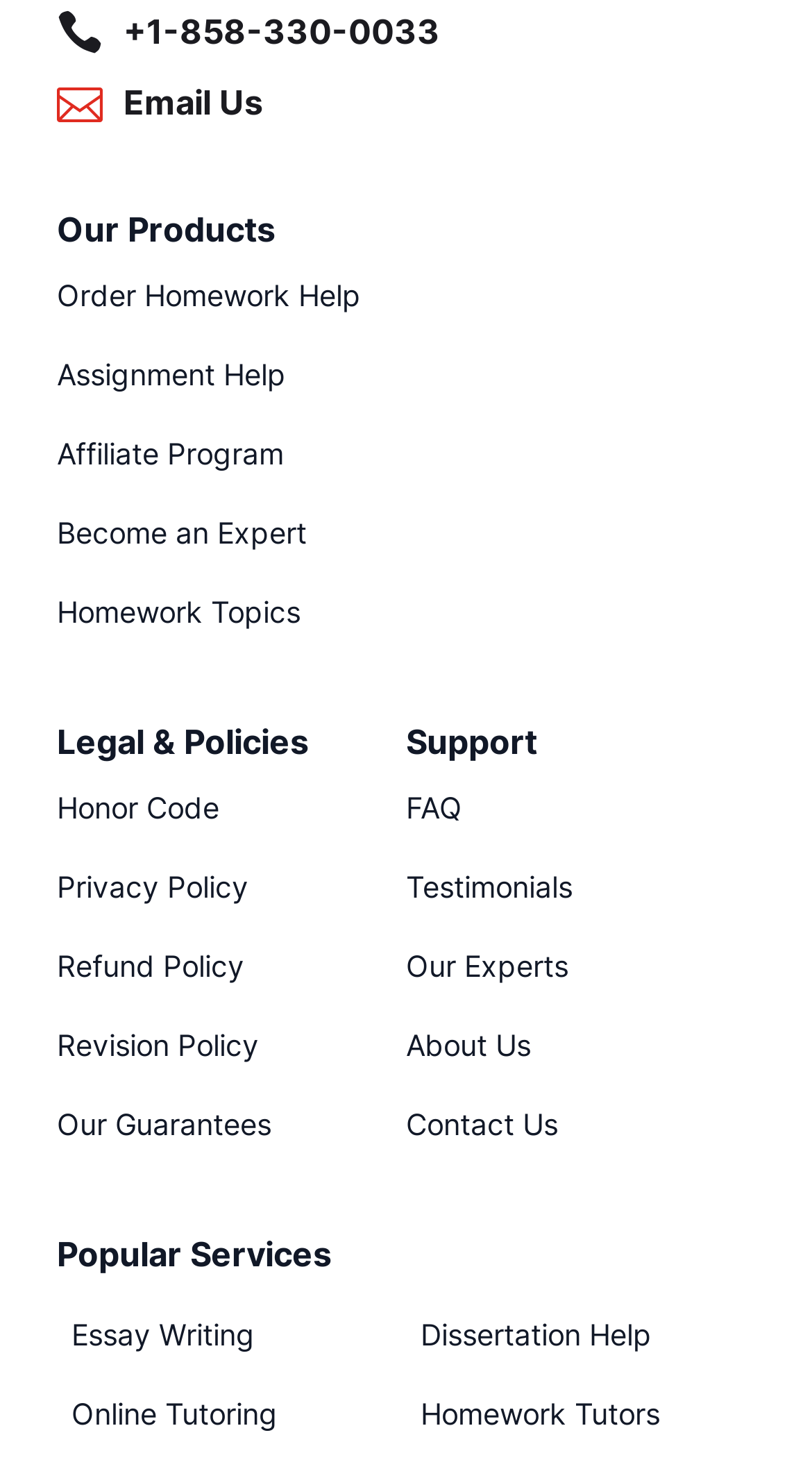Identify the bounding box coordinates of the element to click to follow this instruction: 'view Black Pepper'. Ensure the coordinates are four float values between 0 and 1, provided as [left, top, right, bottom].

None